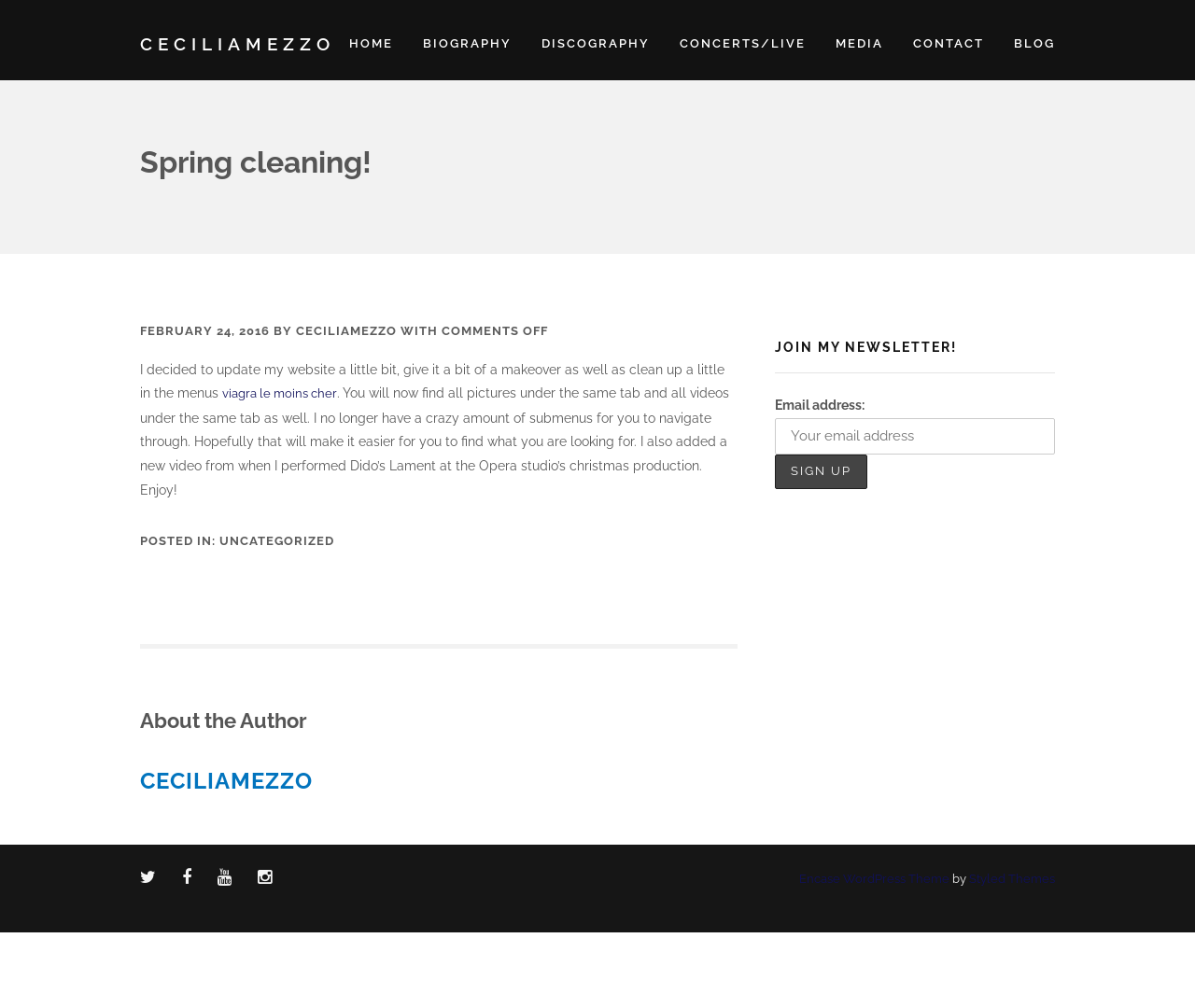Answer the question with a single word or phrase: 
What is the topic of the first article on the page?

Spring cleaning